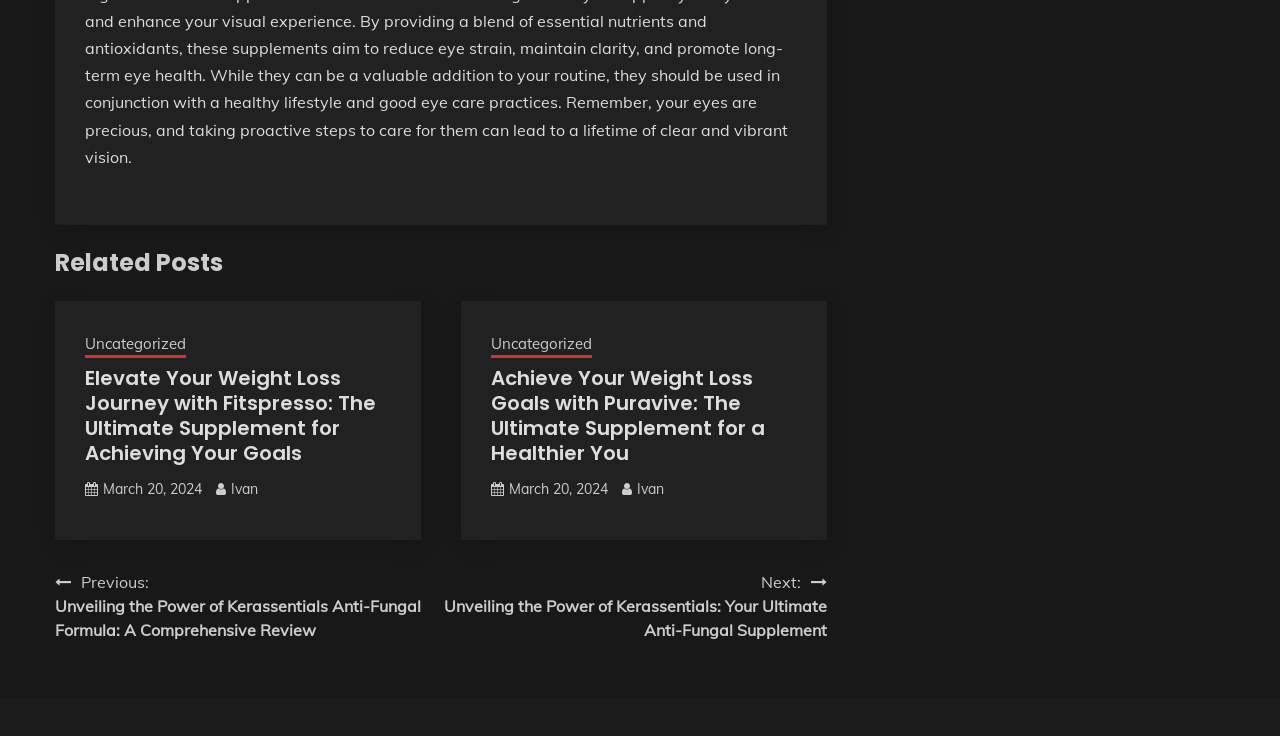Identify the bounding box coordinates of the section that should be clicked to achieve the task described: "View the article about Puravive".

[0.383, 0.495, 0.598, 0.635]